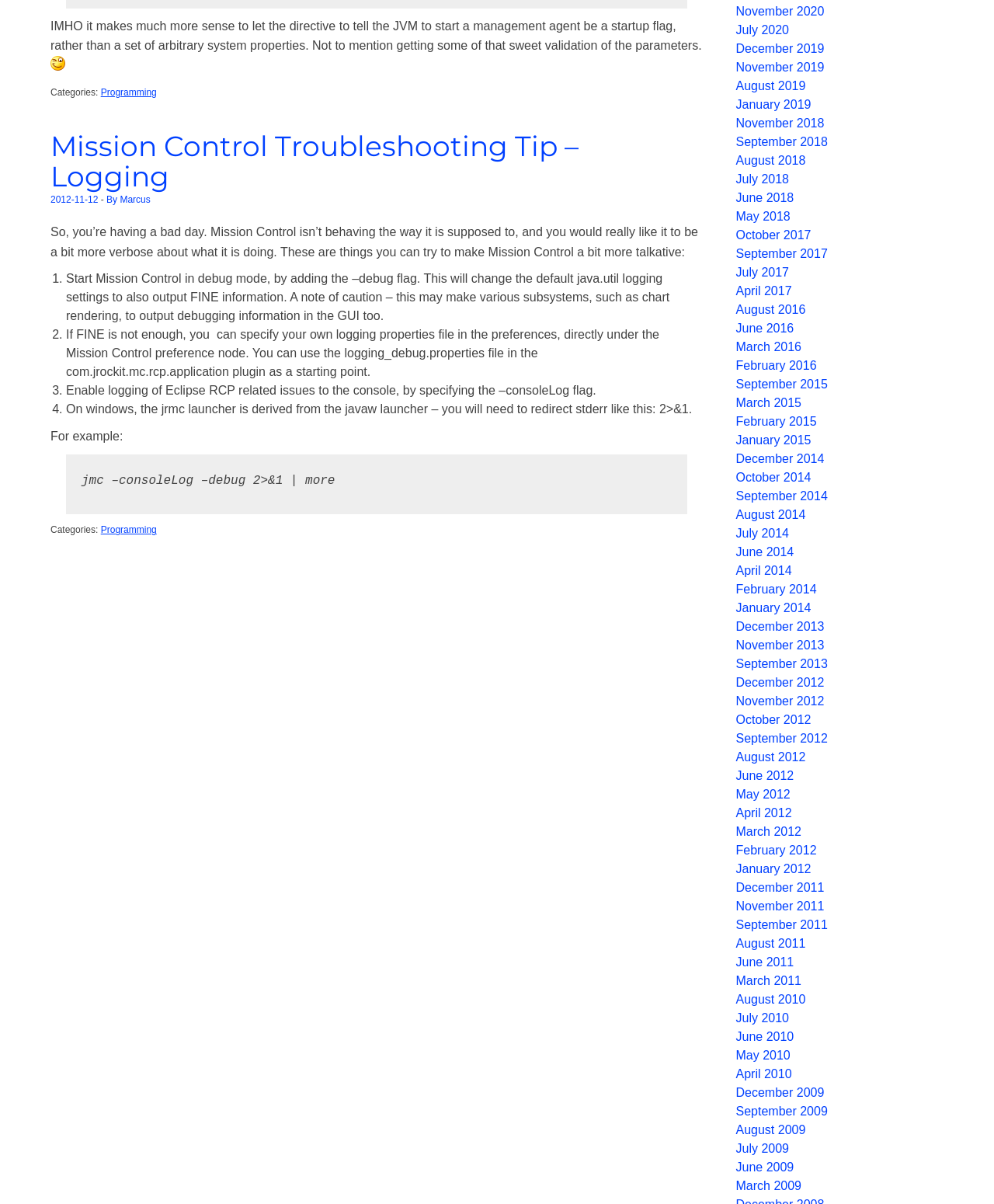What is the category of the article?
Based on the visual details in the image, please answer the question thoroughly.

The category of the article can be found in the footer section, which lists 'Categories:' followed by a link to 'Programming'.